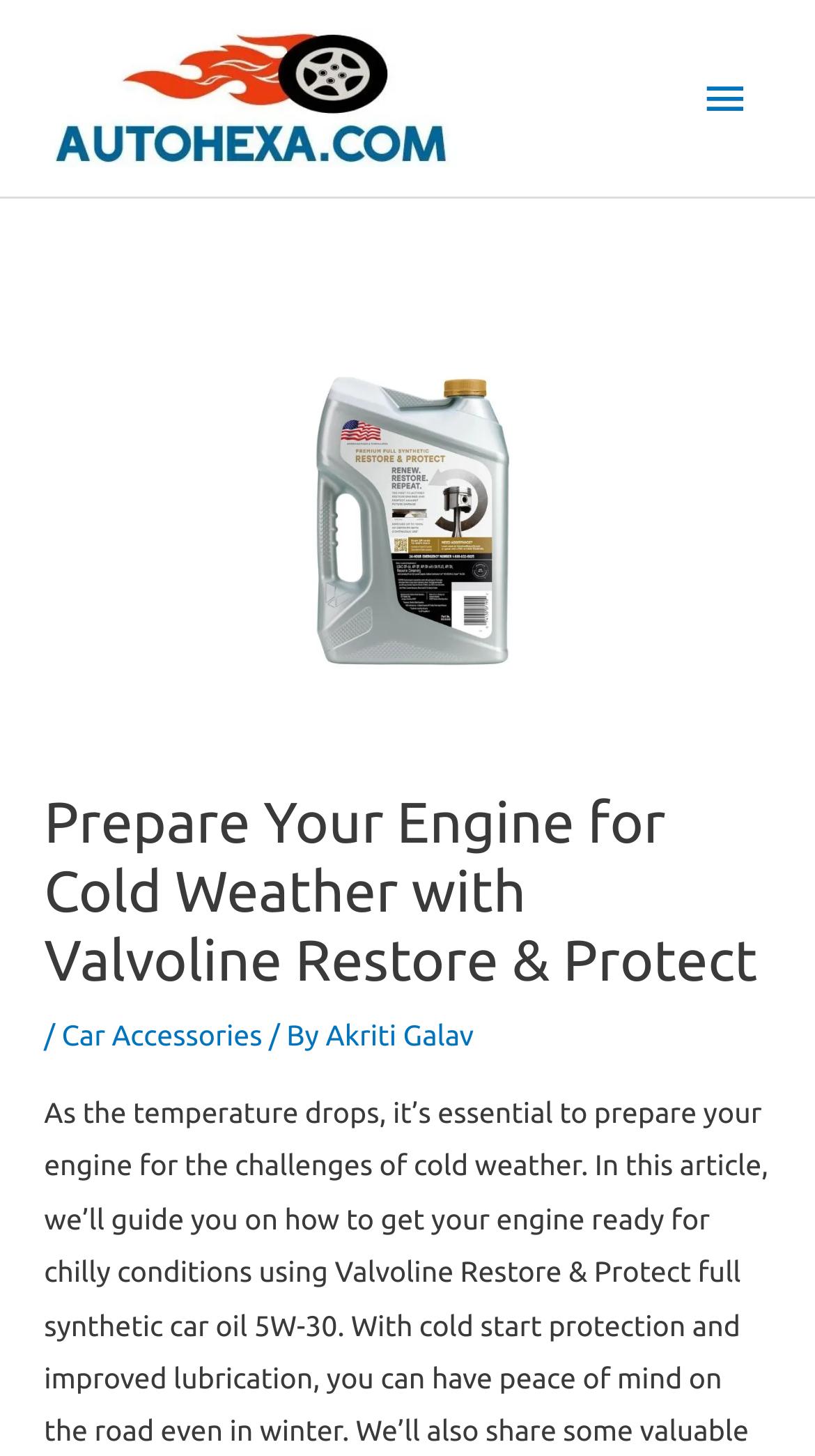Given the description of the UI element: "alt="autohexa"", predict the bounding box coordinates in the form of [left, top, right, bottom], with each value being a float between 0 and 1.

[0.051, 0.054, 0.564, 0.077]